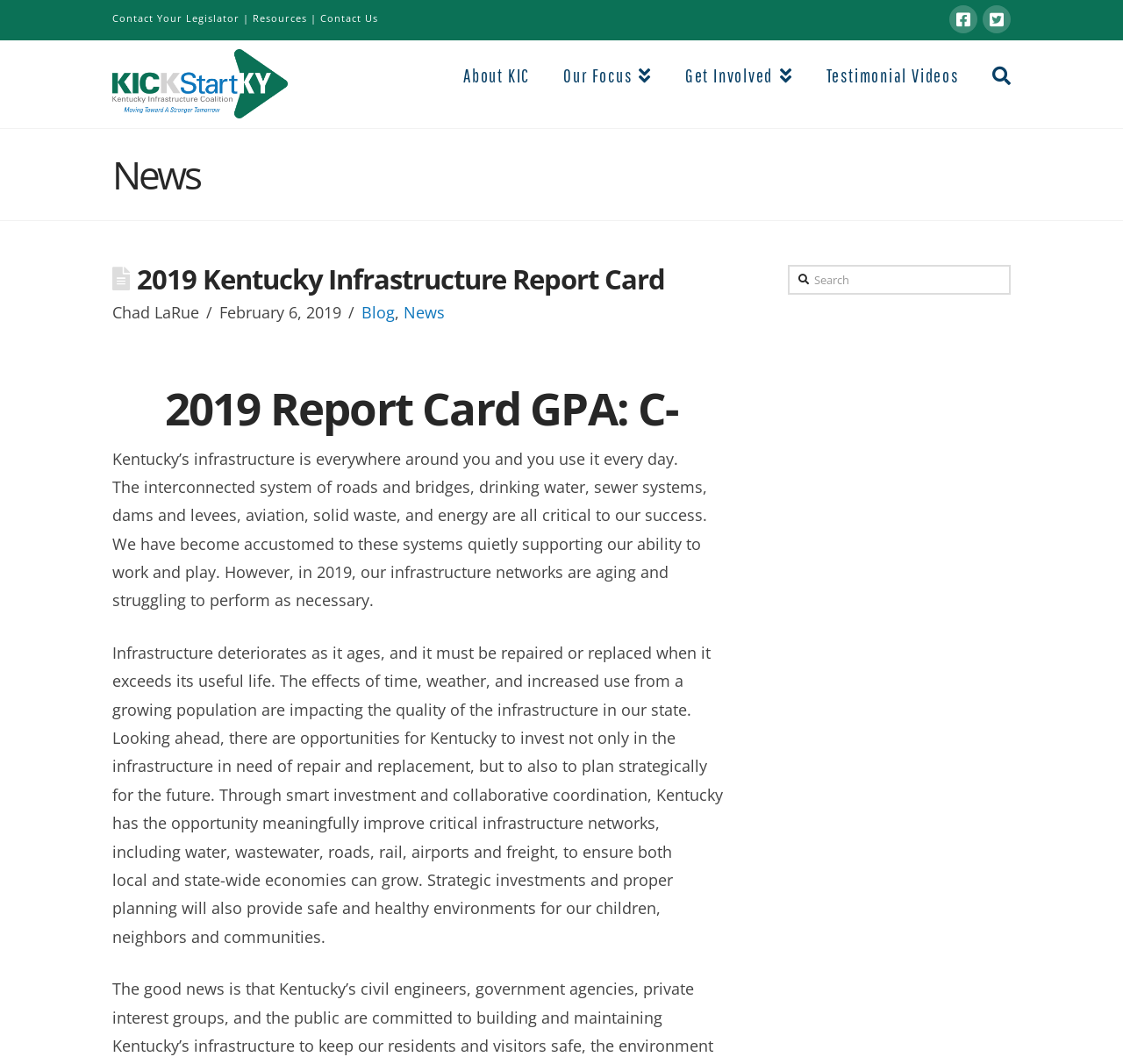Please give the bounding box coordinates of the area that should be clicked to fulfill the following instruction: "like this post". The coordinates should be in the format of four float numbers from 0 to 1, i.e., [left, top, right, bottom].

None